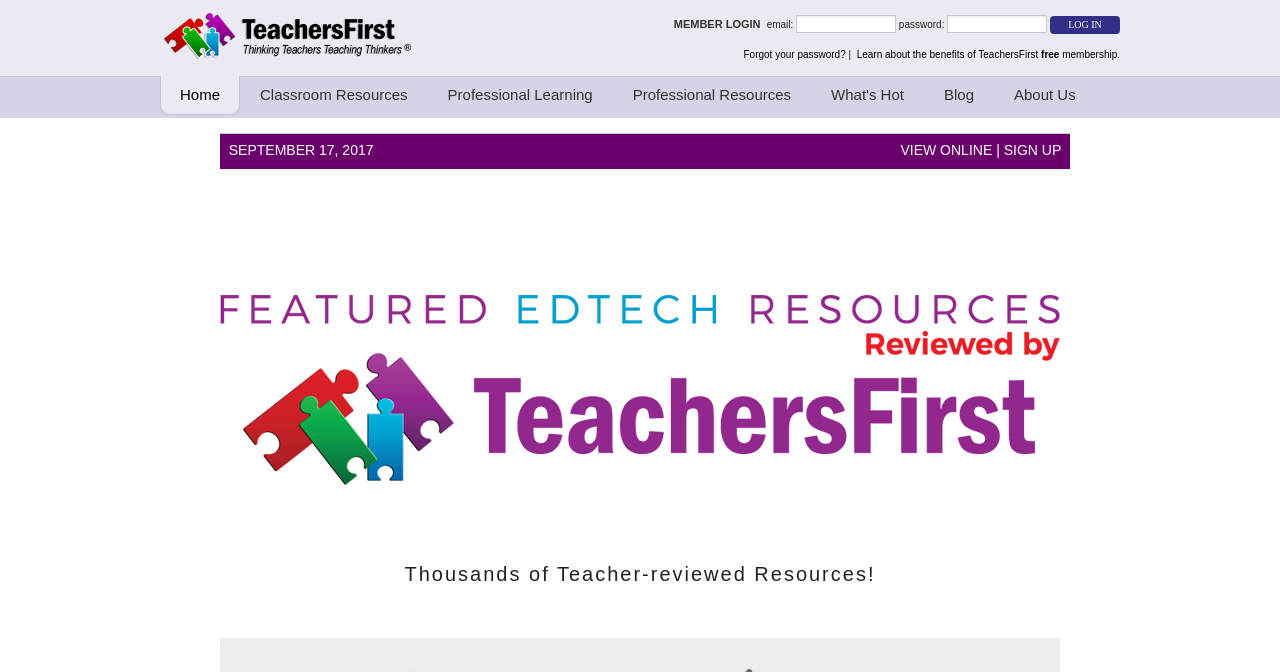Locate the bounding box coordinates of the clickable part needed for the task: "Click on the 'RETRO RECIPE: PORK CHOP SUPREME' link".

None